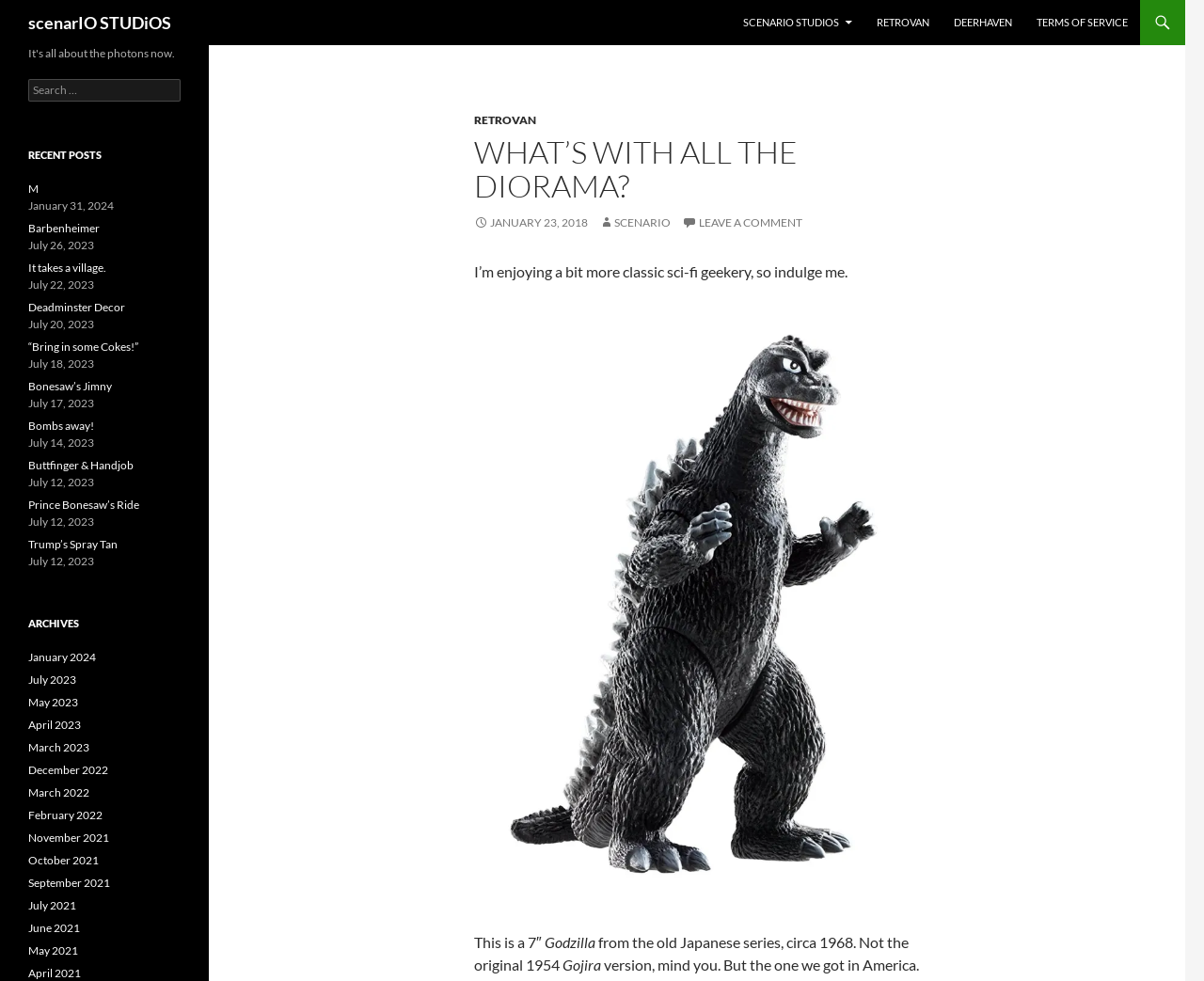Identify the bounding box coordinates for the UI element described as follows: “Bring in some Cokes!”. Use the format (top-left x, top-left y, bottom-right x, bottom-right y) and ensure all values are floating point numbers between 0 and 1.

[0.023, 0.346, 0.115, 0.36]